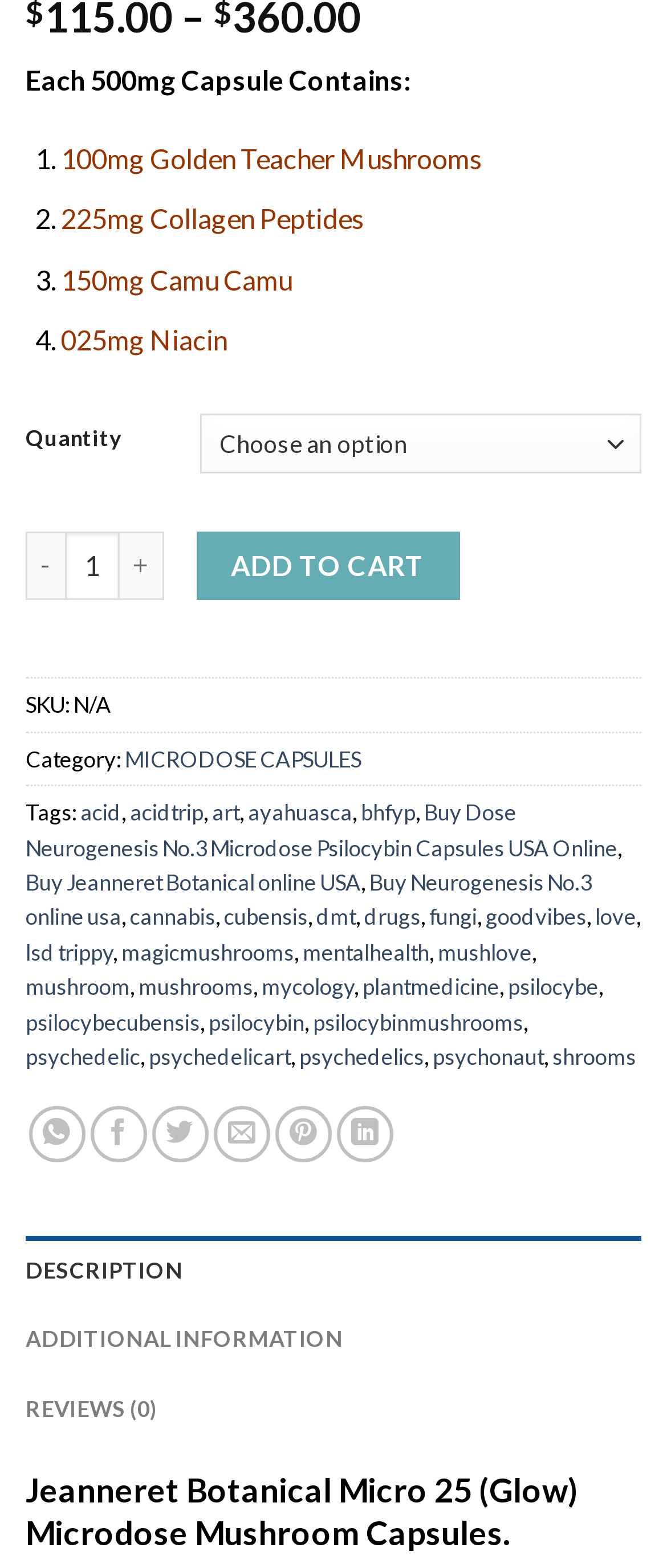Please mark the bounding box coordinates of the area that should be clicked to carry out the instruction: "Share on WhatsApp".

[0.043, 0.705, 0.127, 0.741]